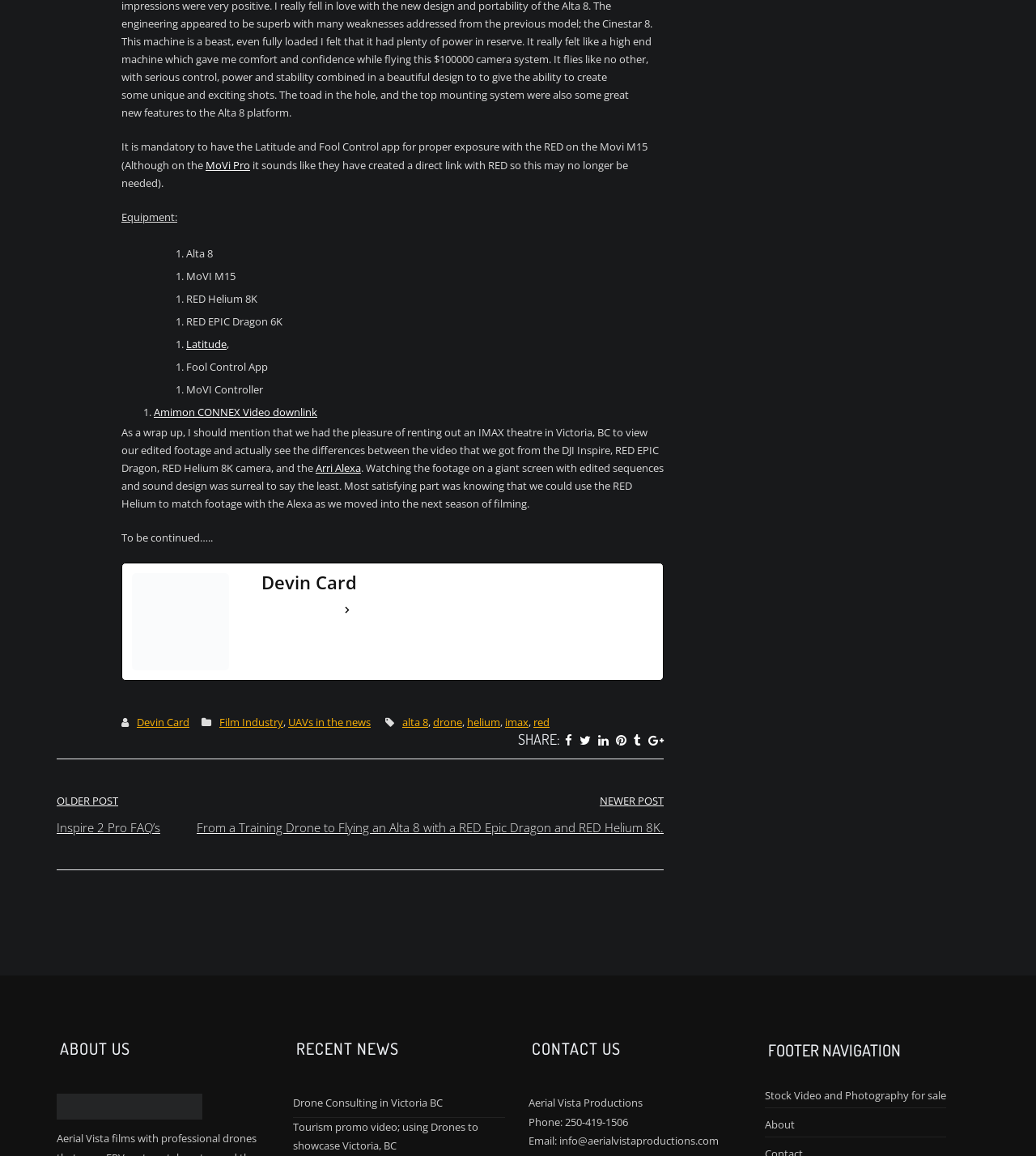Determine the bounding box coordinates of the clickable region to carry out the instruction: "Request EaSyGo Services Information".

None